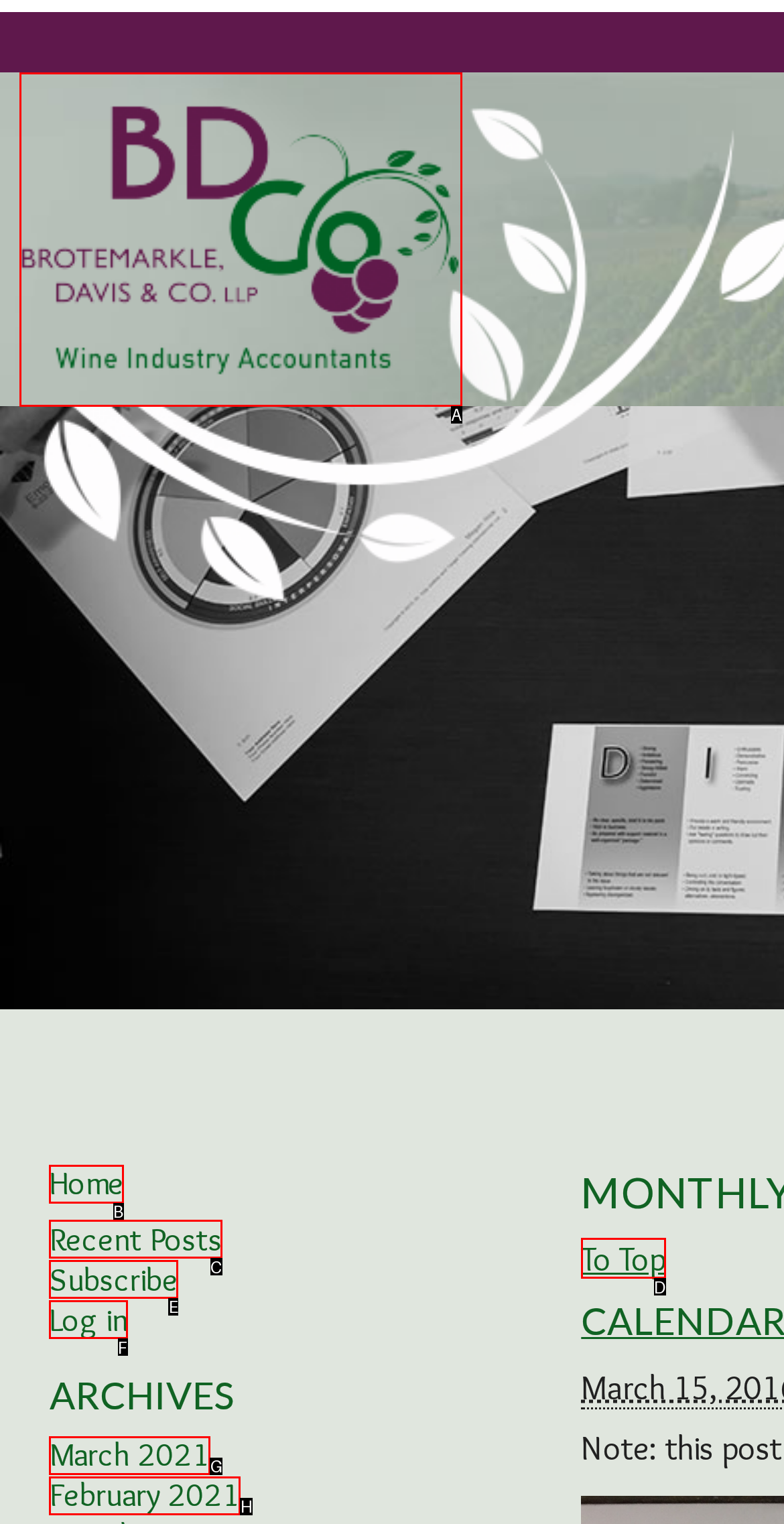Identify the correct UI element to click to follow this instruction: subscribe to the blog
Respond with the letter of the appropriate choice from the displayed options.

E